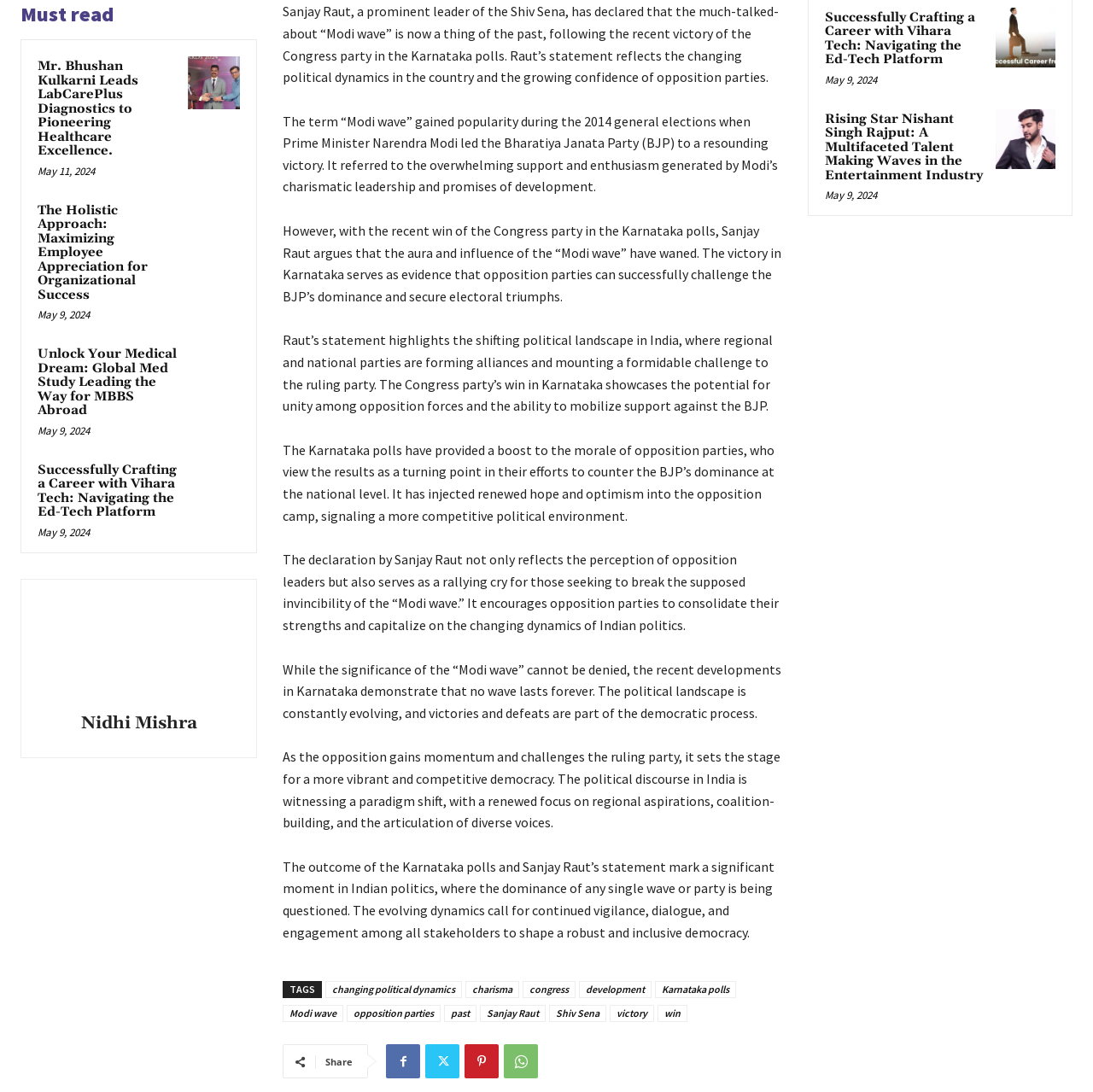Examine the image and give a thorough answer to the following question:
How many links are there in the article 'Sanjay Raut, a prominent leader of the Shiv Sena, has declared that the much-talked-about “Modi wave” is now a thing of the past...'?

I counted the number of link elements within the article 'Sanjay Raut, a prominent leader of the Shiv Sena, has declared that the much-talked-about “Modi wave” is now a thing of the past...' and found 11 links.